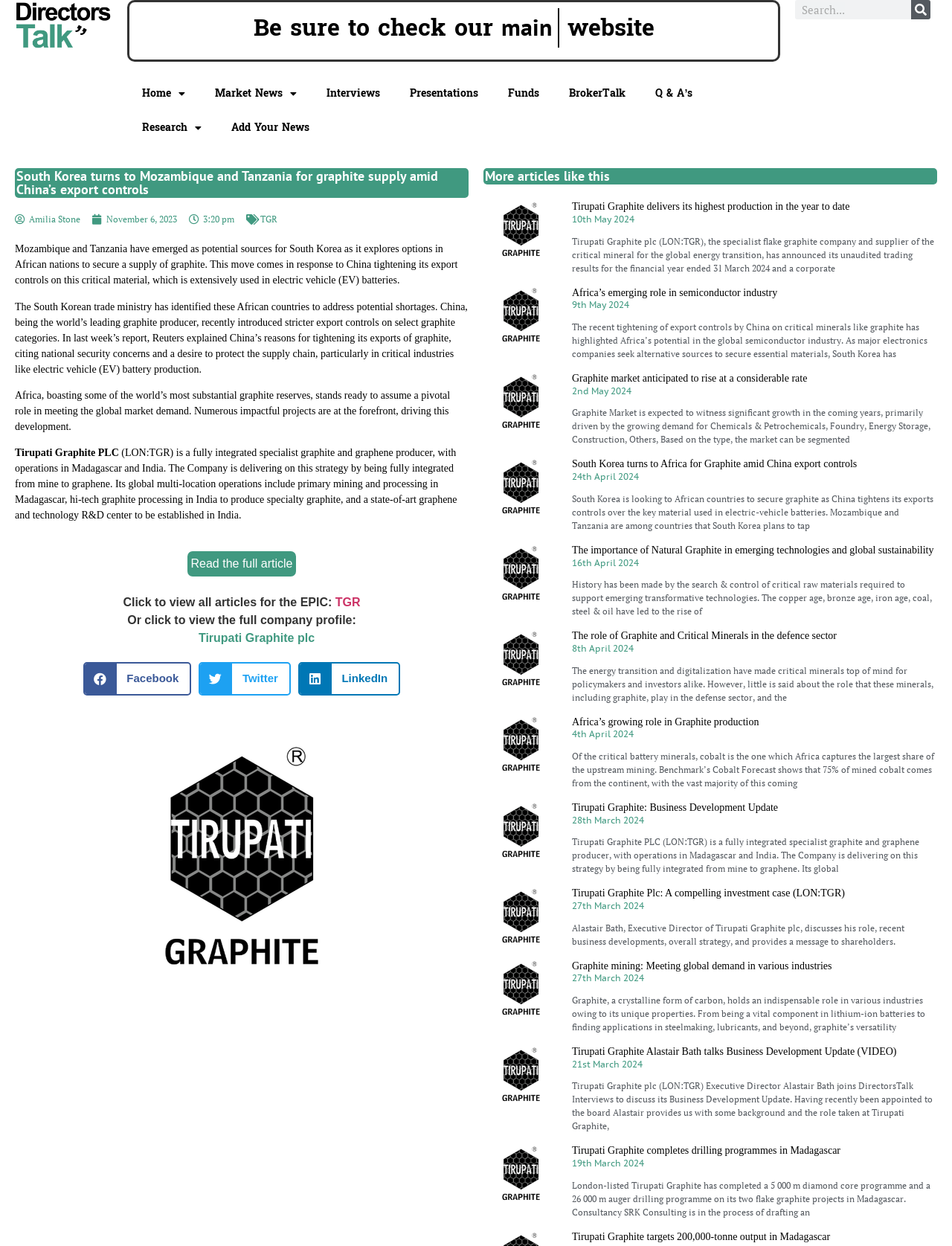What is the topic of the main article?
Answer the question with as much detail as you can, using the image as a reference.

I determined the answer by reading the main heading 'South Korea turns to Mozambique and Tanzania for graphite supply amid China’s export controls' and understanding the context of the article.